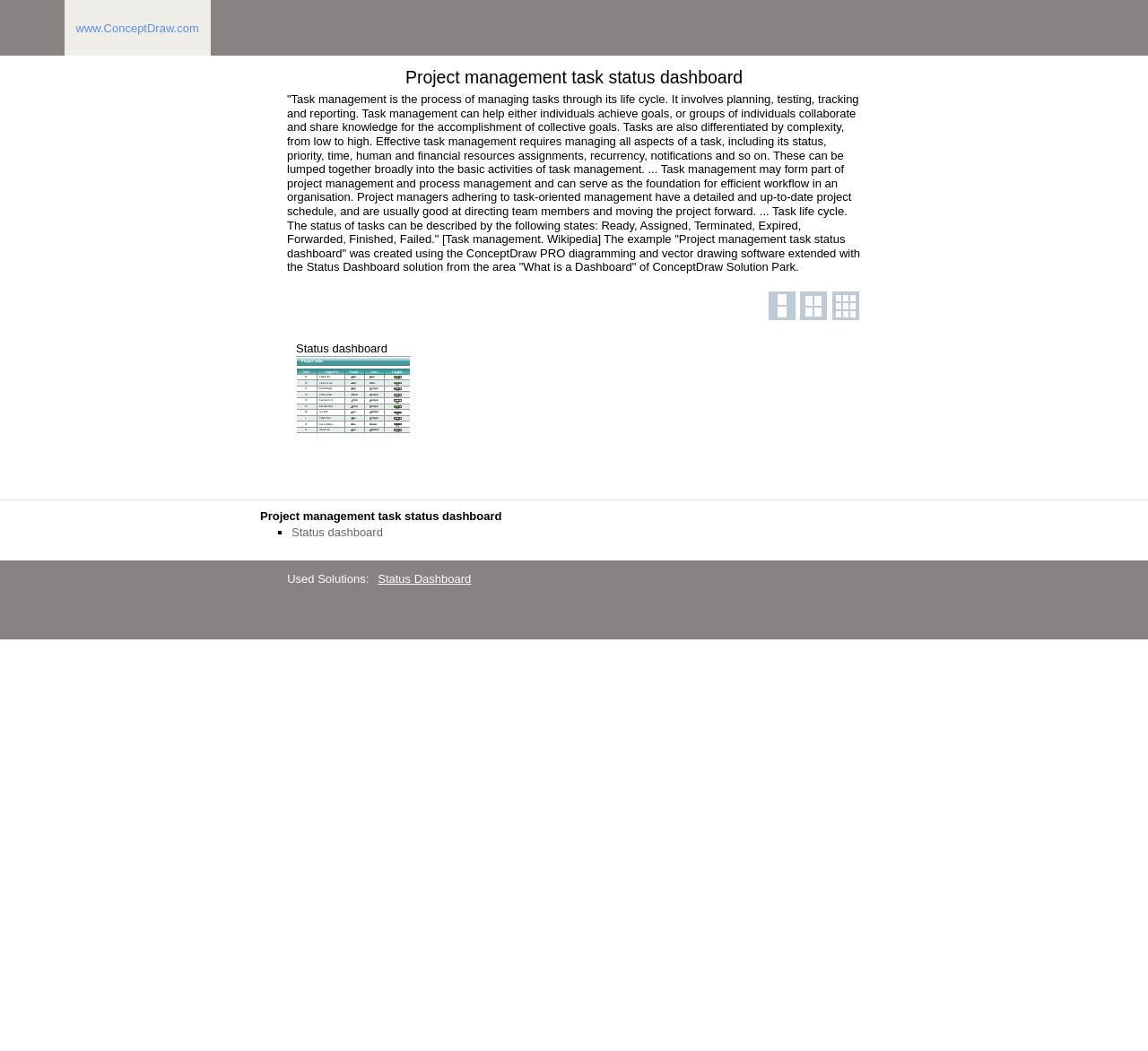Look at the image and give a detailed response to the following question: What are the basic activities of task management?

The webpage mentions that task management involves planning, testing, tracking, and reporting, which can be broadly lumped together as the basic activities of task management. This information is provided in the static text element on the webpage.